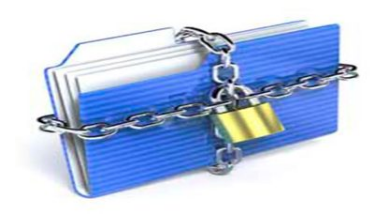What type of lawyers are mentioned in the caption?
Based on the image, answer the question with a single word or brief phrase.

Texas non-compete lawyers